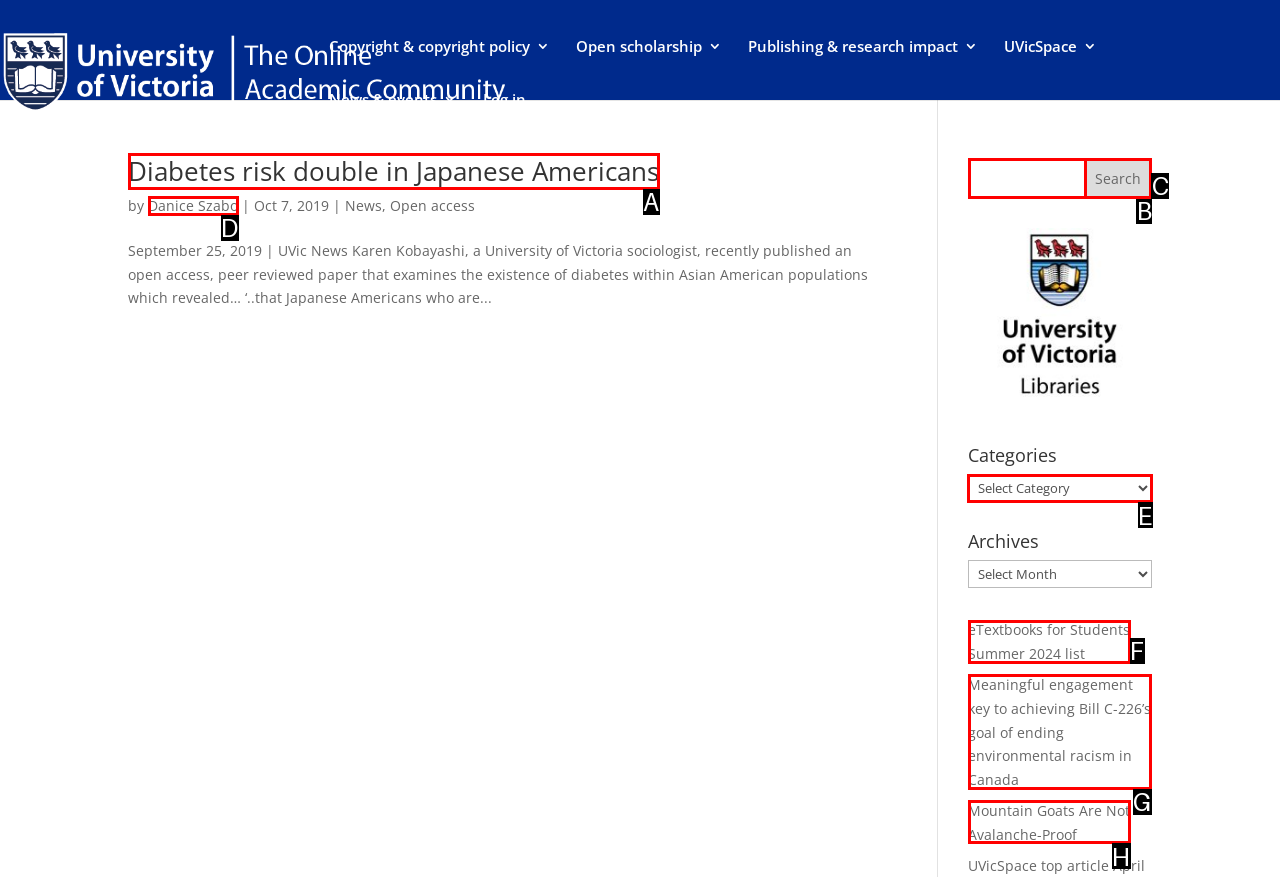Please identify the correct UI element to click for the task: Select a category Respond with the letter of the appropriate option.

E